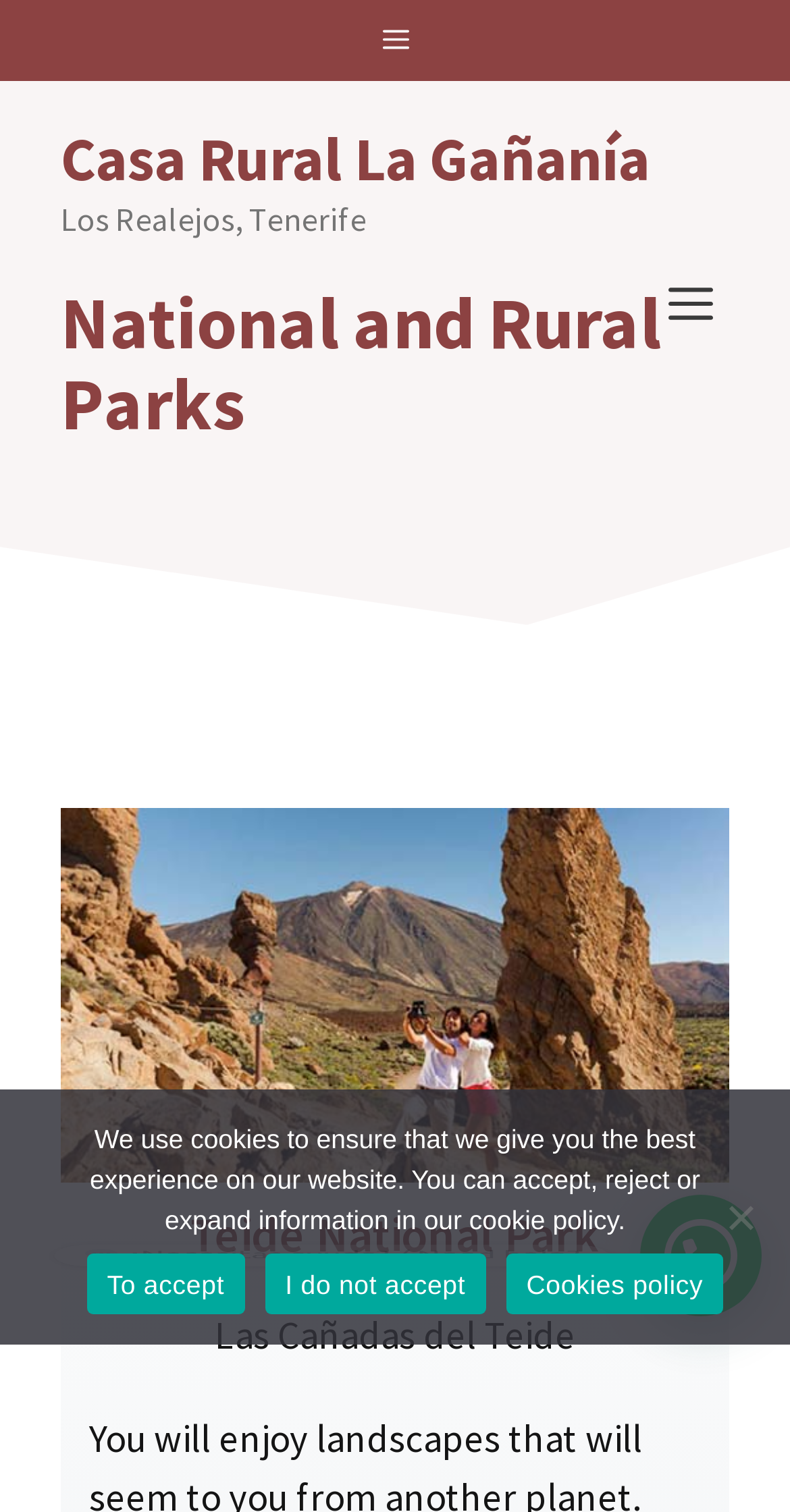Elaborate on the information and visuals displayed on the webpage.

The webpage is about National and Rural Parks, specifically focusing on Casa Rural La Gañanía. At the top left, there is a button labeled "Menu". Next to it, there is a banner with a link to "Casa Rural La Gañanía" and a static text "Los Realejos, Tenerife". On the top right, there is a navigation toggle button labeled "Mobile Toggle" which expands to a menu.

Below the banner, there is a heading "National and Rural Parks" followed by a figure containing an image of "Parque Nacional del Teide" with a link to it. Underneath, there is a heading "Teide National Park" with a link to it, and a static text "Las Cañadas del Teide".

On the bottom left, there is an image of a speech bubble and a static text "¿Necesitas ayuda? / Need help?". At the bottom of the page, there is a dialog box for "Cookie Notice" with a static text explaining the use of cookies, and three links to "To accept", "I do not accept", and "Cookies policy". There is also a generic element labeled "I do not accept" on the bottom right.